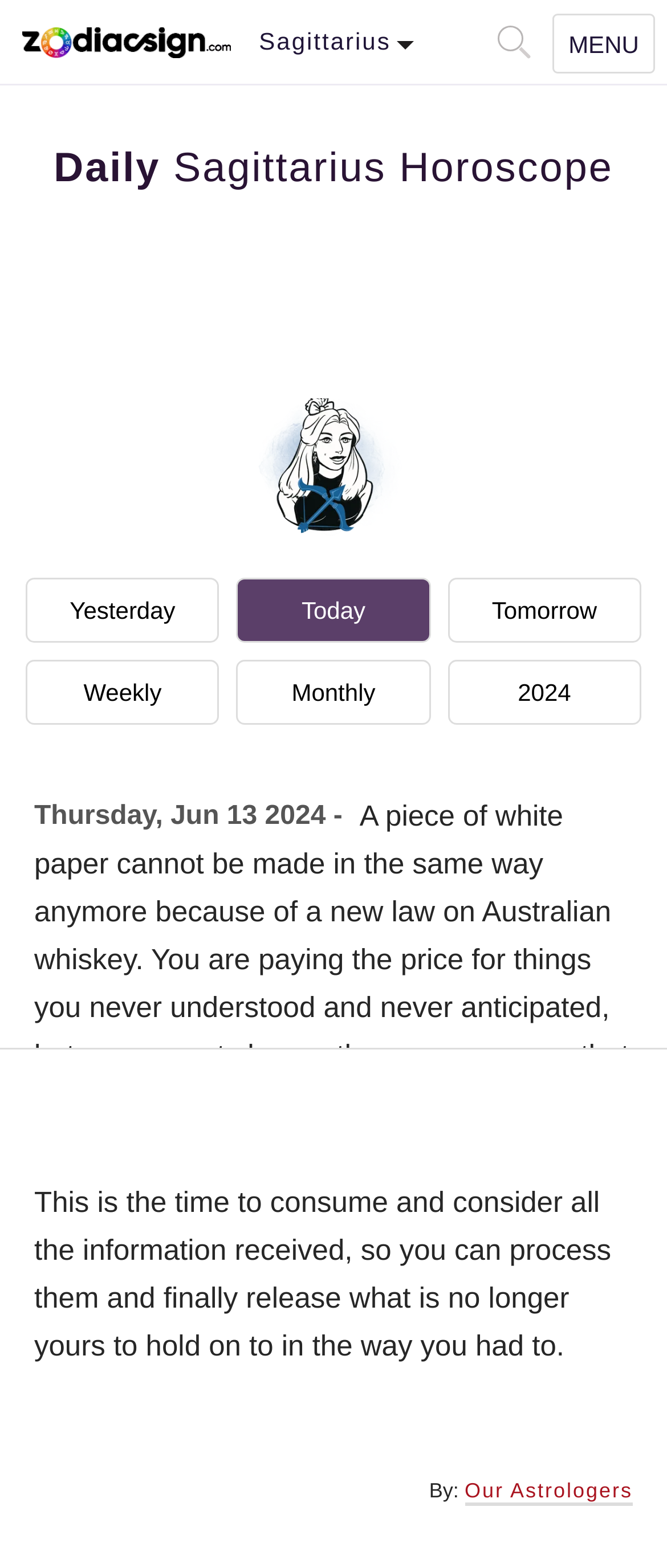Can you identify and provide the main heading of the webpage?

Daily Sagittarius Horoscope